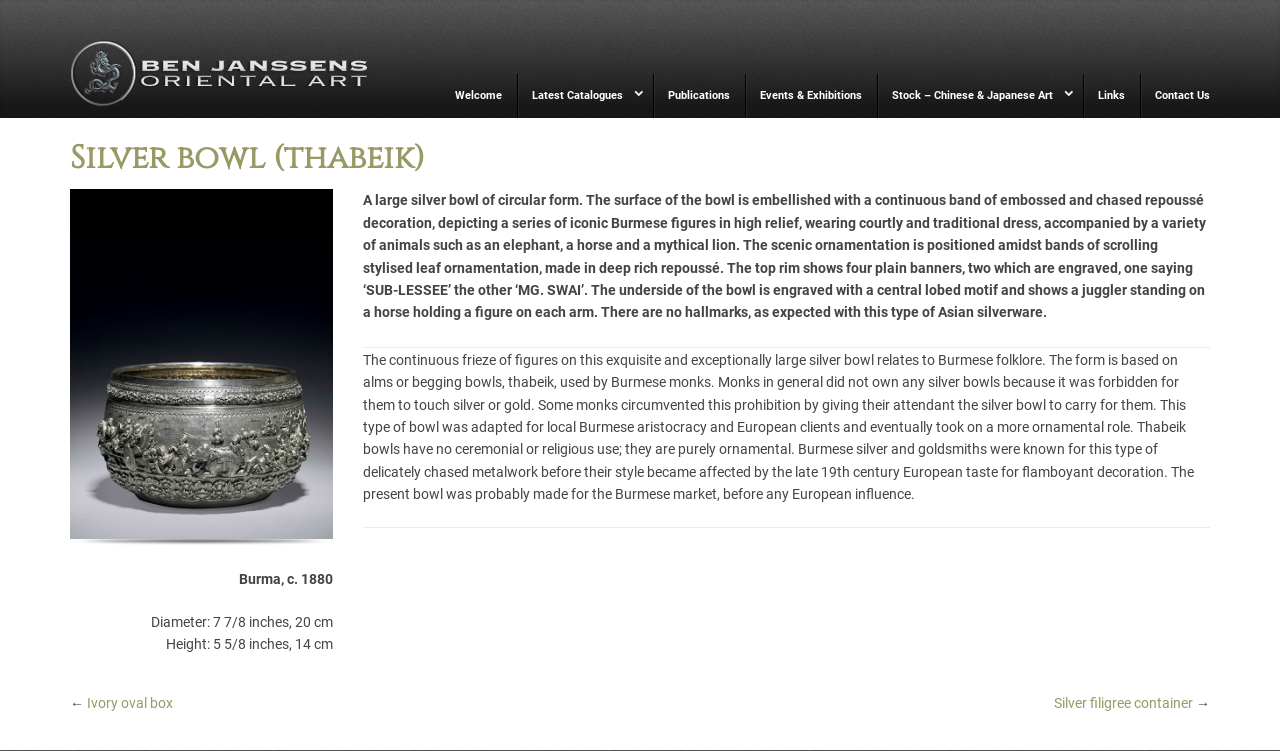Pinpoint the bounding box coordinates for the area that should be clicked to perform the following instruction: "Click on the 'Contact Us' link".

[0.891, 0.099, 0.945, 0.158]